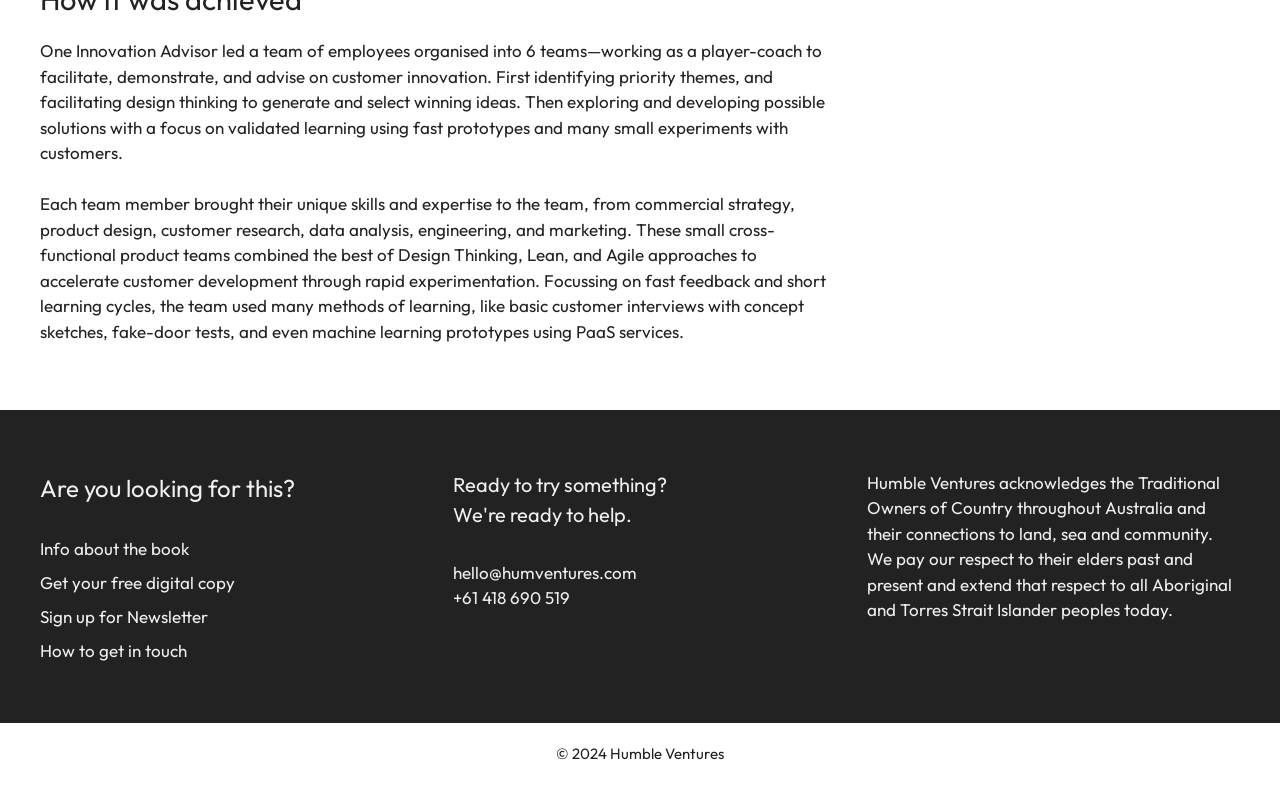Please locate the UI element described by "Get your free digital copy" and provide its bounding box coordinates.

[0.031, 0.727, 0.184, 0.754]